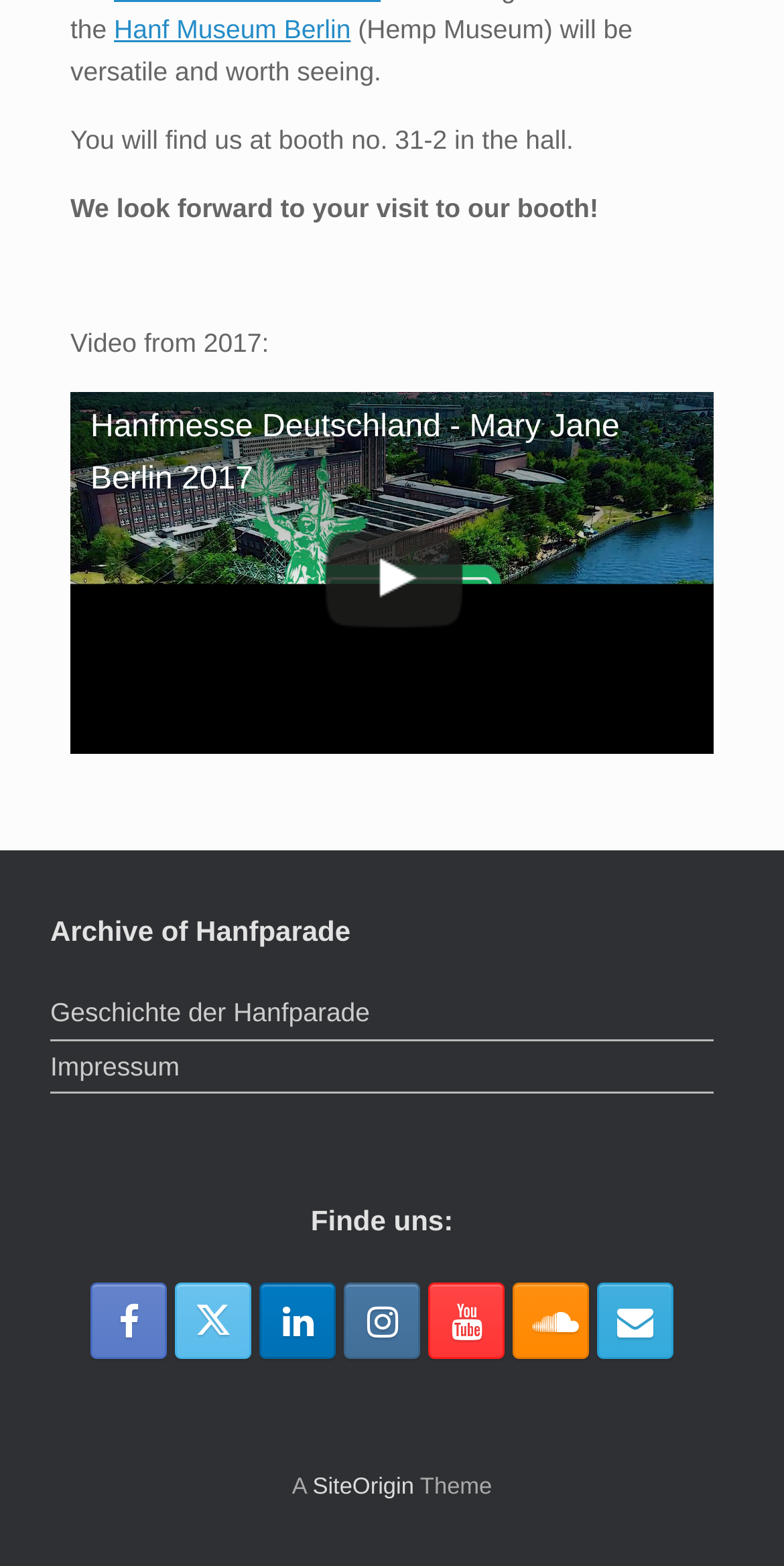Provide a brief response to the question below using one word or phrase:
What is the name of the museum?

Hemp Museum